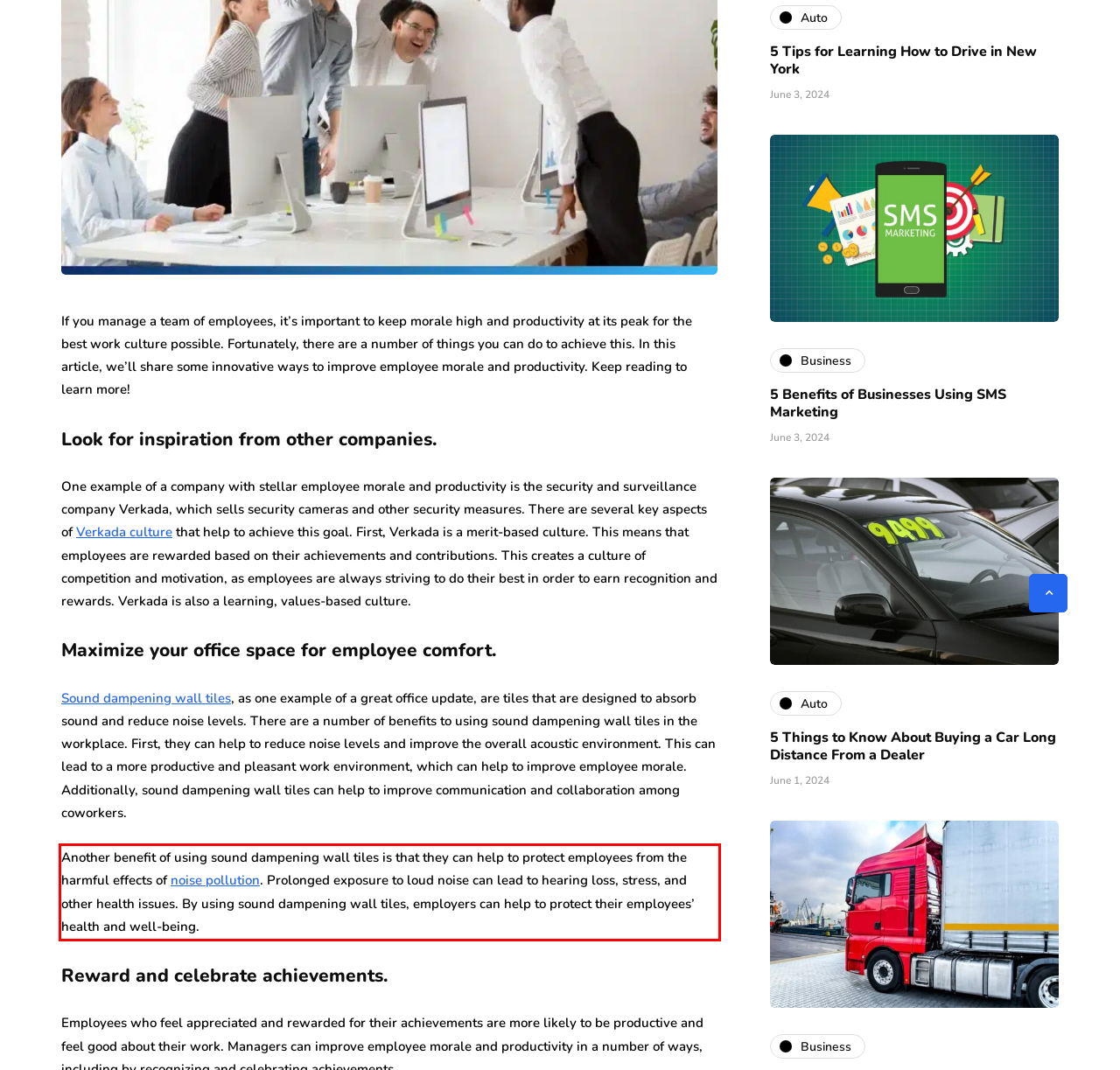Please perform OCR on the text content within the red bounding box that is highlighted in the provided webpage screenshot.

Another benefit of using sound dampening wall tiles is that they can help to protect employees from the harmful effects of noise pollution. Prolonged exposure to loud noise can lead to hearing loss, stress, and other health issues. By using sound dampening wall tiles, employers can help to protect their employees’ health and well-being.